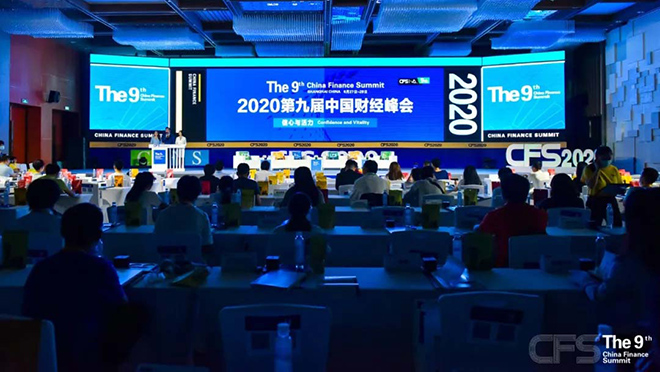Offer an in-depth caption that covers the entire scene depicted in the image.

The image captures a moment from the 9th China Finance Summit held in 2020. In a spacious hall, attendees are seated at neatly arranged tables, attentively listening to a speaker at the front. The stage features a large screen displaying the summit's title, showcasing the event's significance and focus on themes like innovation and responsibility. Soft blue lighting enhances the modern ambiance of the venue. Tables are adorned with small presentations and materials, indicating an organized and professional atmosphere, reflecting the summit's commitment to fostering dialogue on financial strategies and industry advancements.